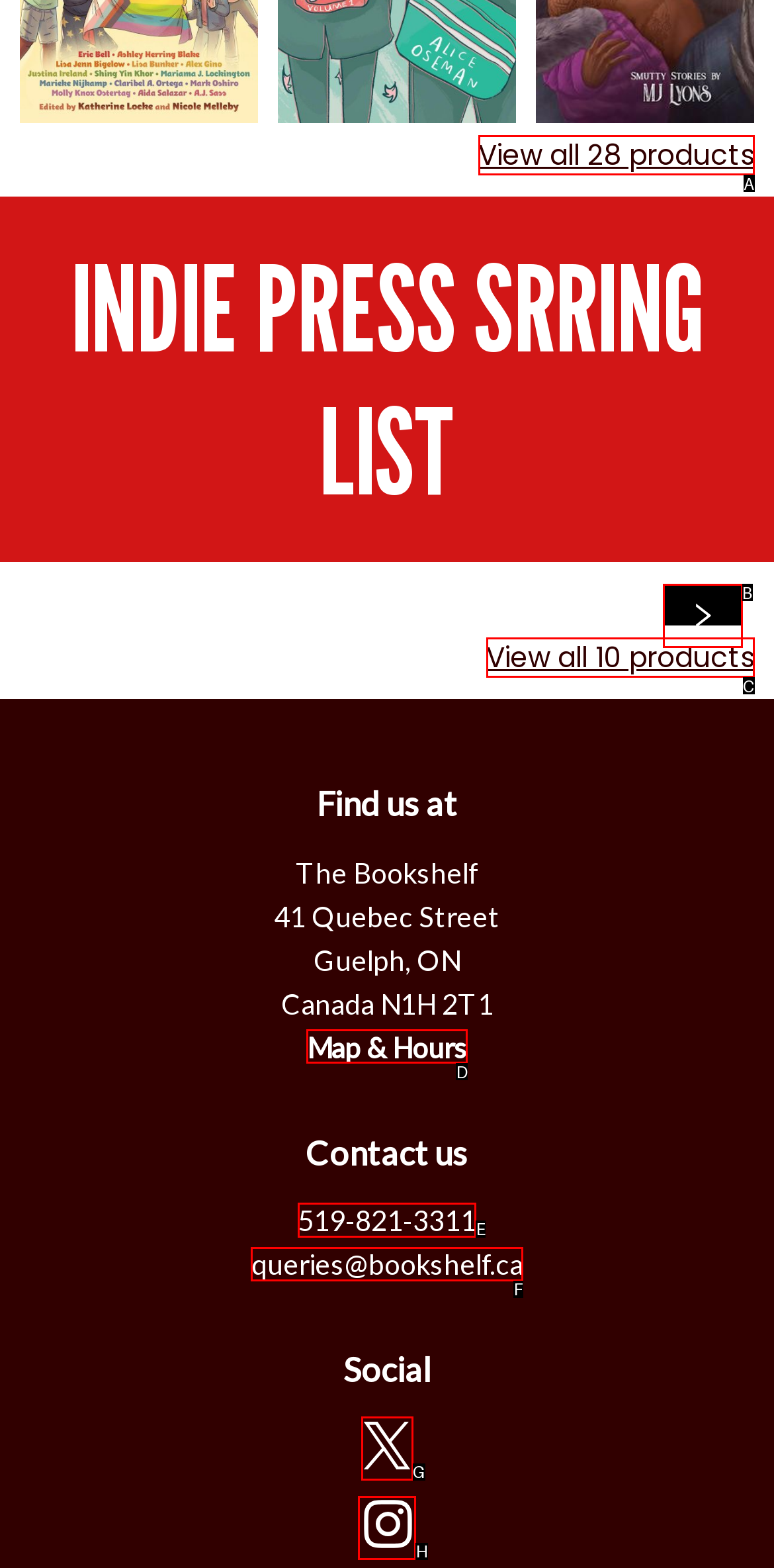Identify the HTML element to click to fulfill this task: Call 519-821-3311
Answer with the letter from the given choices.

E